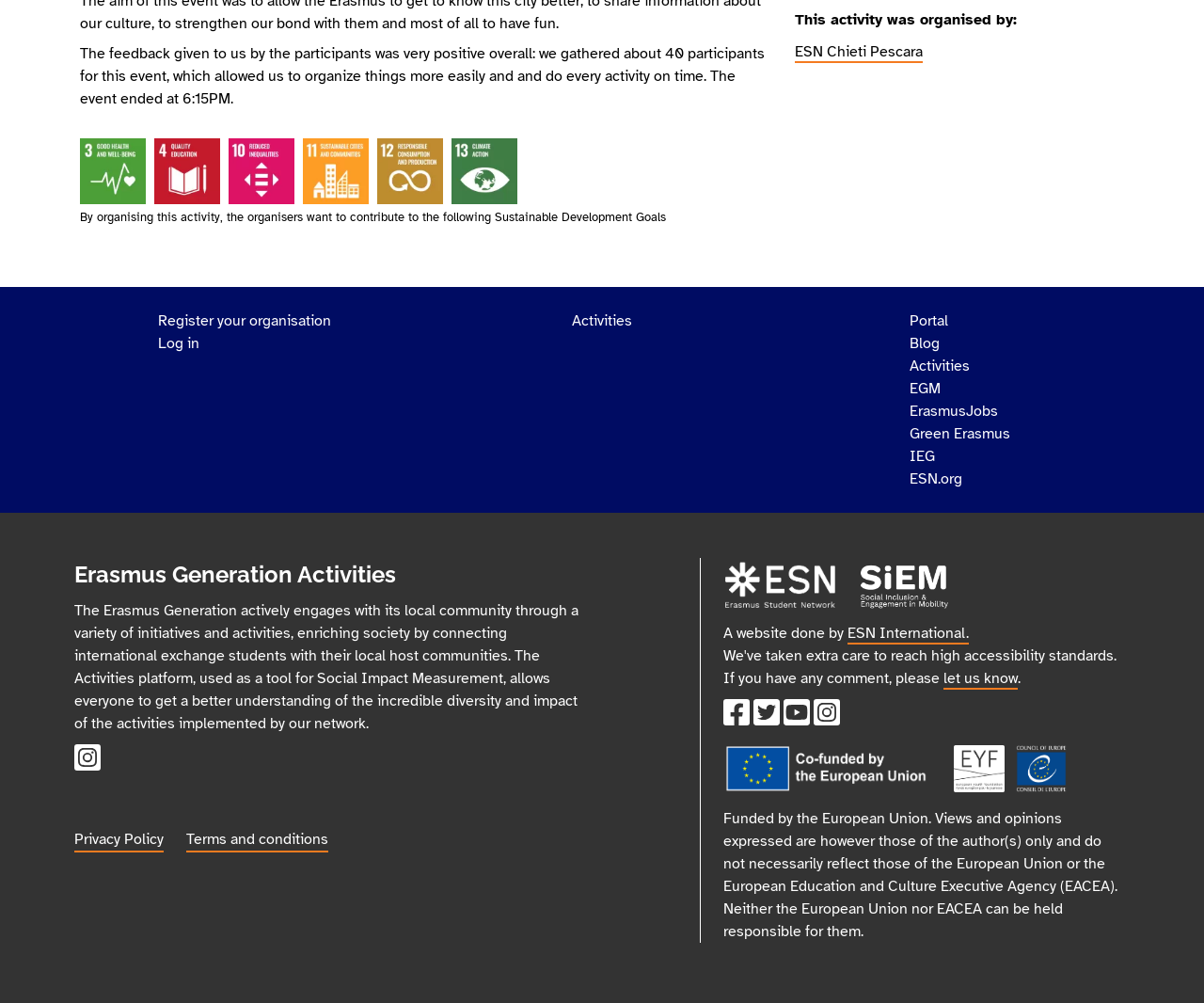How many social media links are present on the webpage?
Please answer using one word or phrase, based on the screenshot.

5